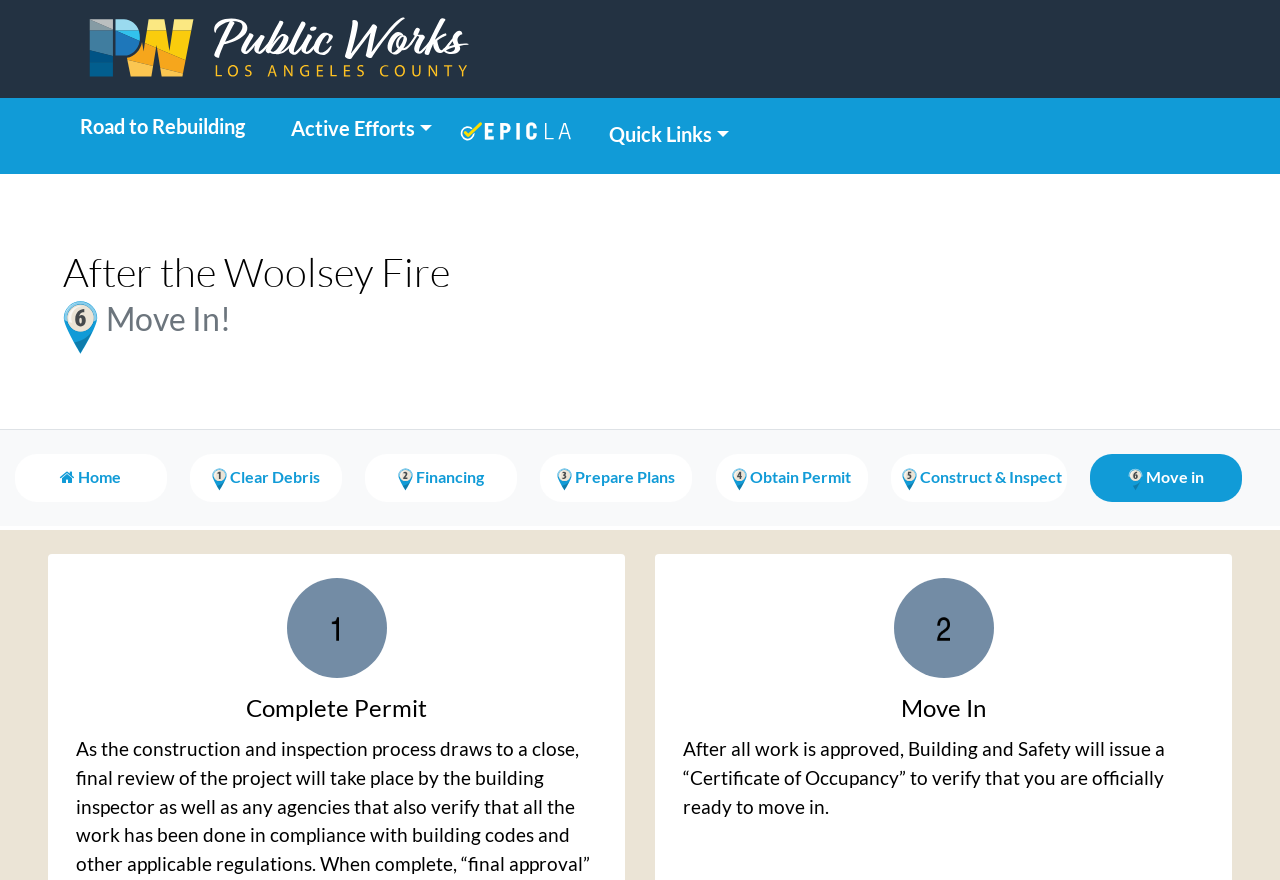How many steps are there in the rebuilding process?
Deliver a detailed and extensive answer to the question.

There are 6 steps in the rebuilding process, which are Clear Debris, Financing, Prepare Plans, Obtain Permit, Construct & Inspect, and Move in. These steps are represented by numbered links on the webpage.